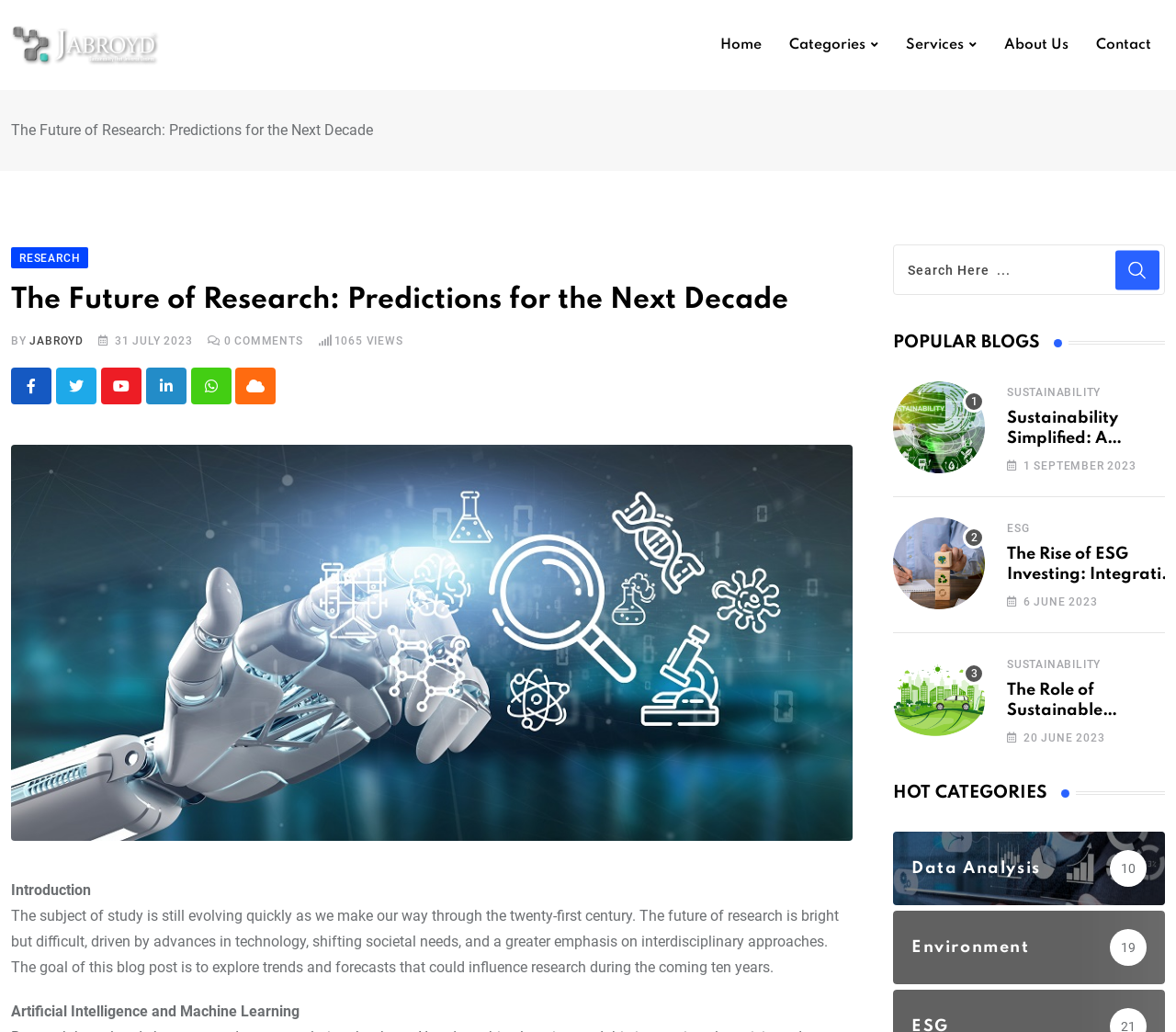Find the bounding box coordinates of the element's region that should be clicked in order to follow the given instruction: "Share on LinkedIn". The coordinates should consist of four float numbers between 0 and 1, i.e., [left, top, right, bottom].

[0.124, 0.356, 0.159, 0.391]